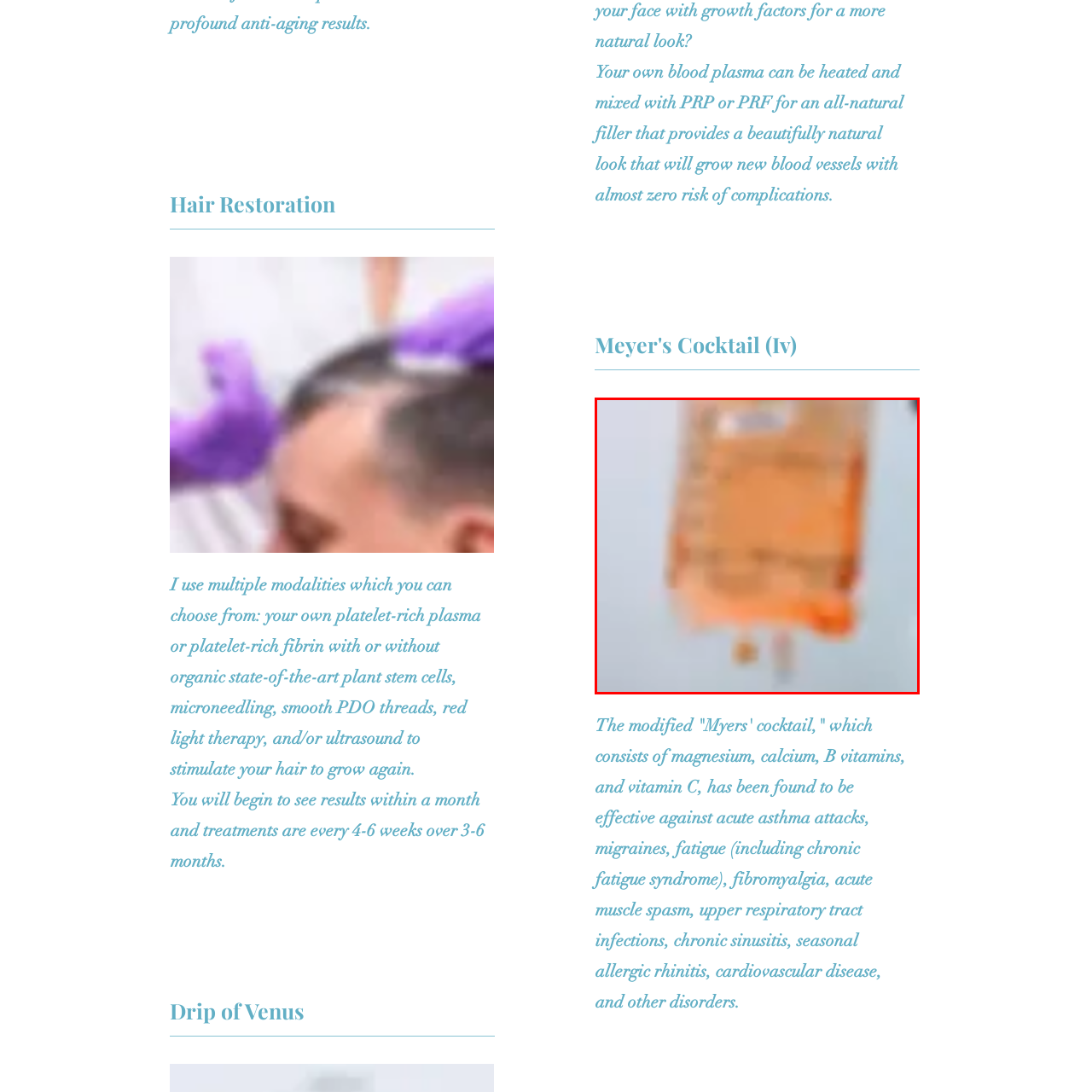Observe the image segment inside the red bounding box and answer concisely with a single word or phrase: What is the purpose of using PRP in hair restoration?

To stimulate hair regrowth